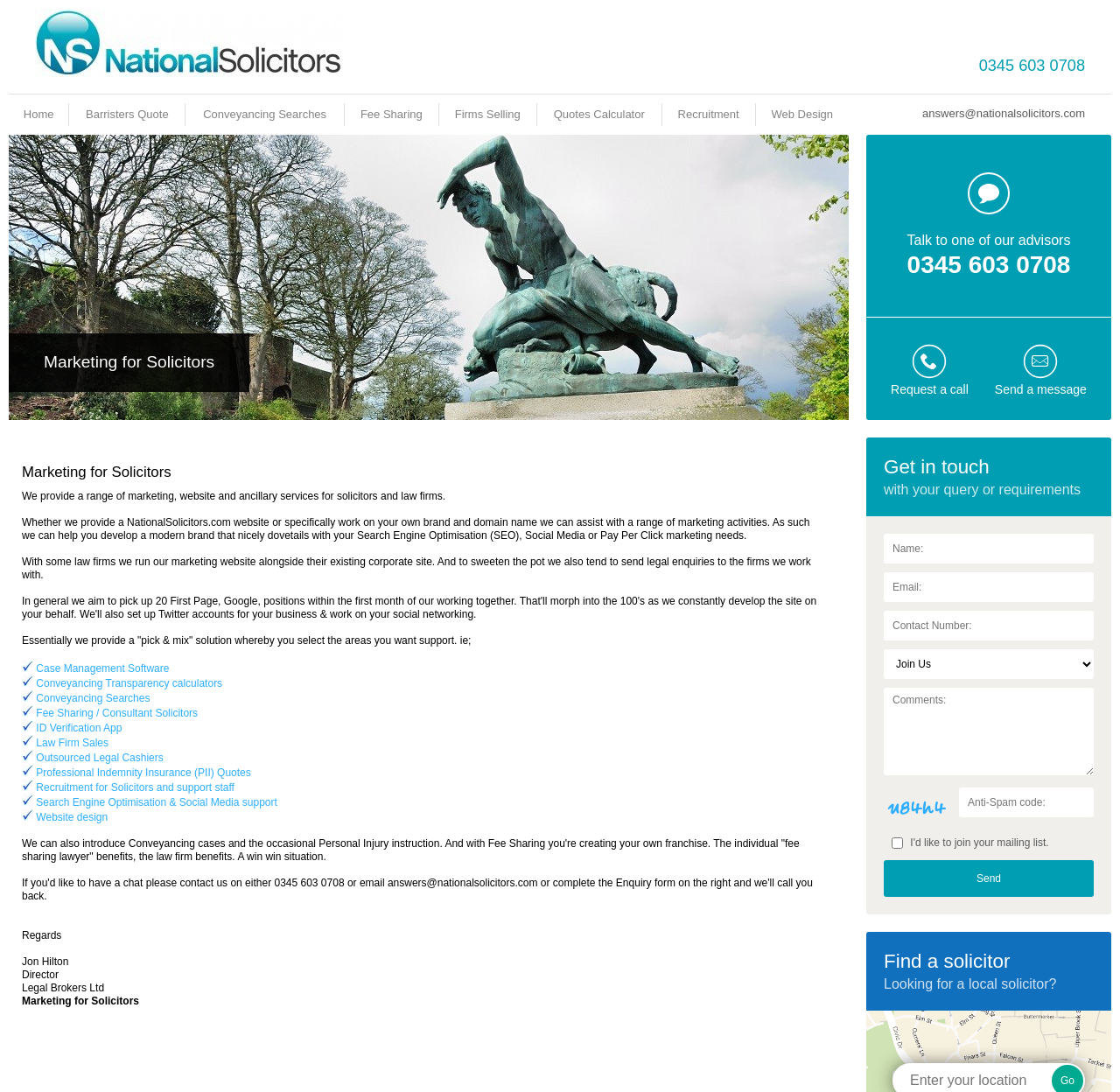Please provide a detailed answer to the question below based on the screenshot: 
What is the name of the director?

The name of the director is found at the bottom of the webpage, where it is mentioned as 'Jon Hilton, Director, Legal Brokers Ltd'.